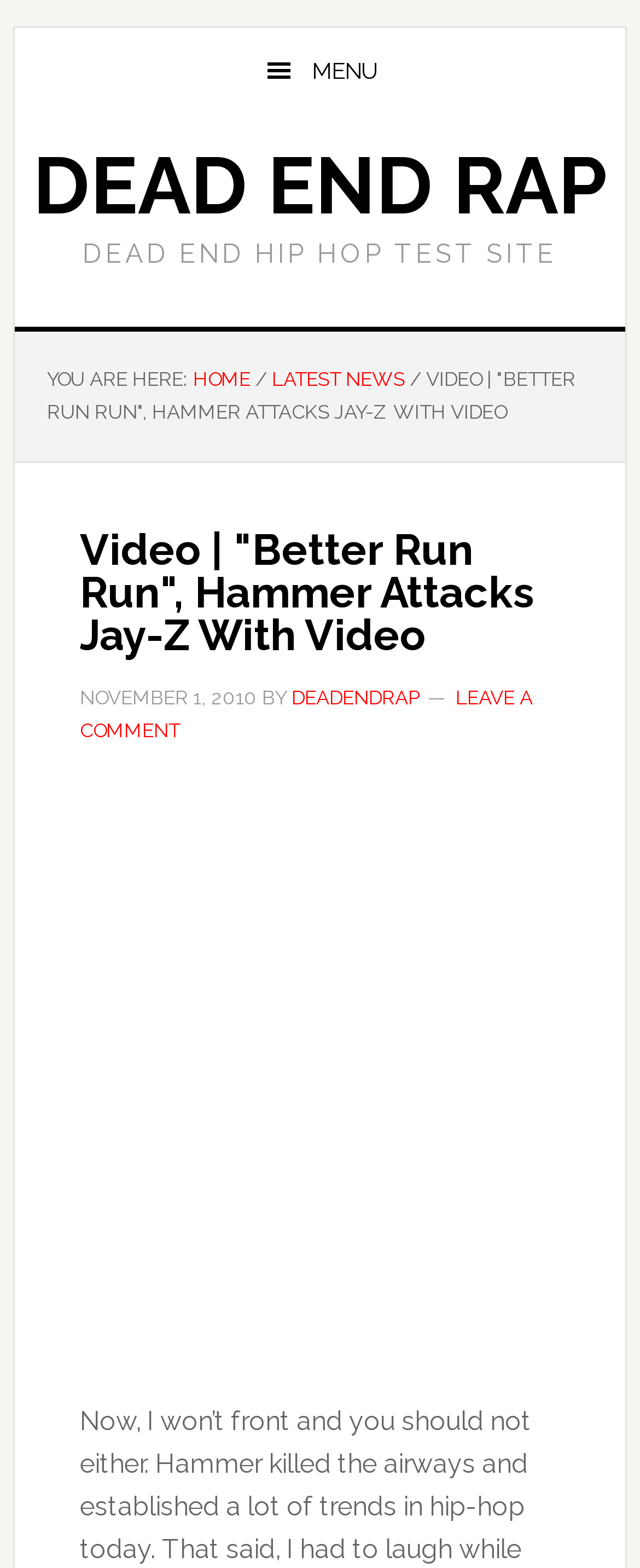What is the name of the website?
Give a single word or phrase answer based on the content of the image.

Dead End Rap